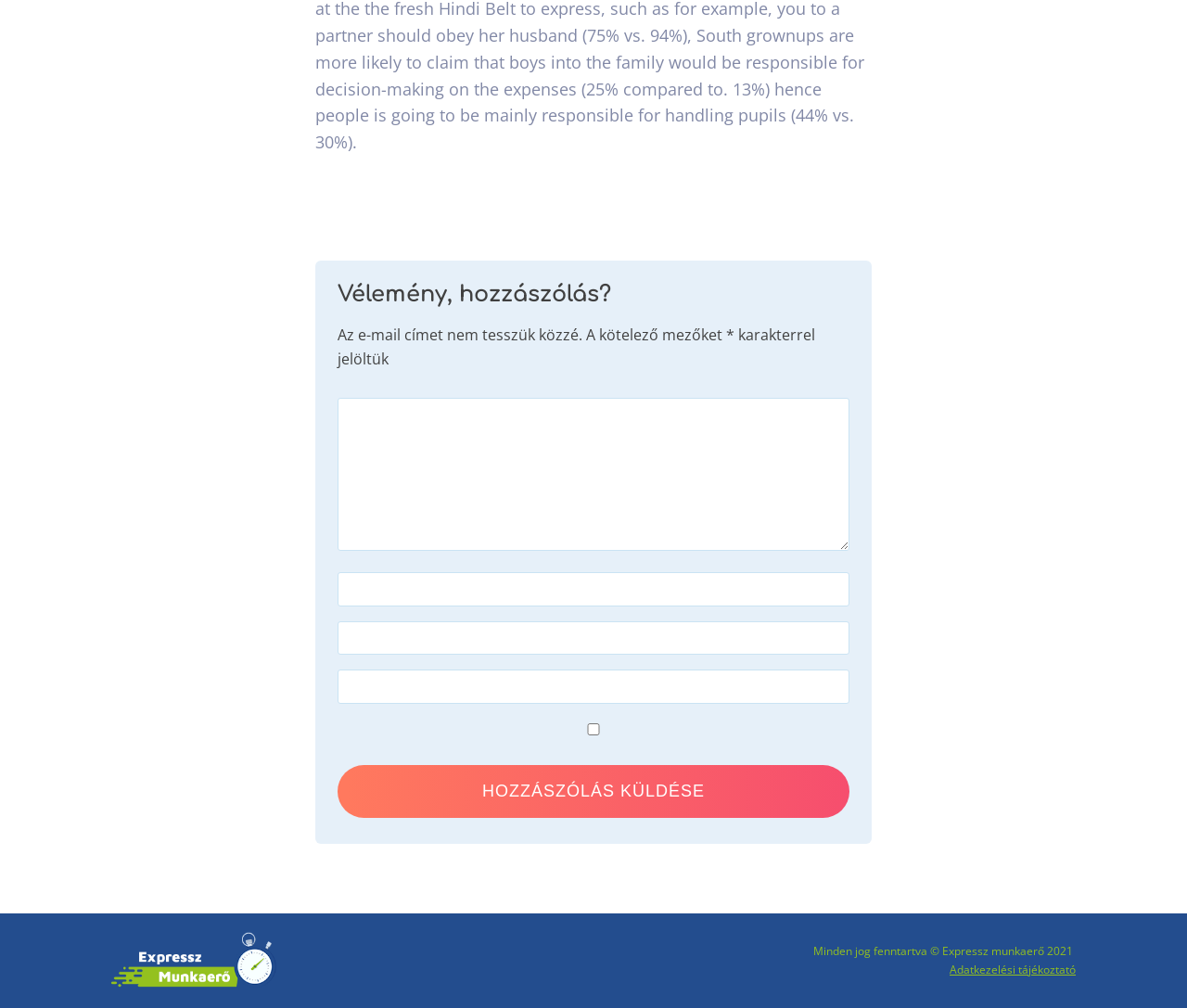What is the purpose of the button?
Answer with a single word or phrase, using the screenshot for reference.

Send comment